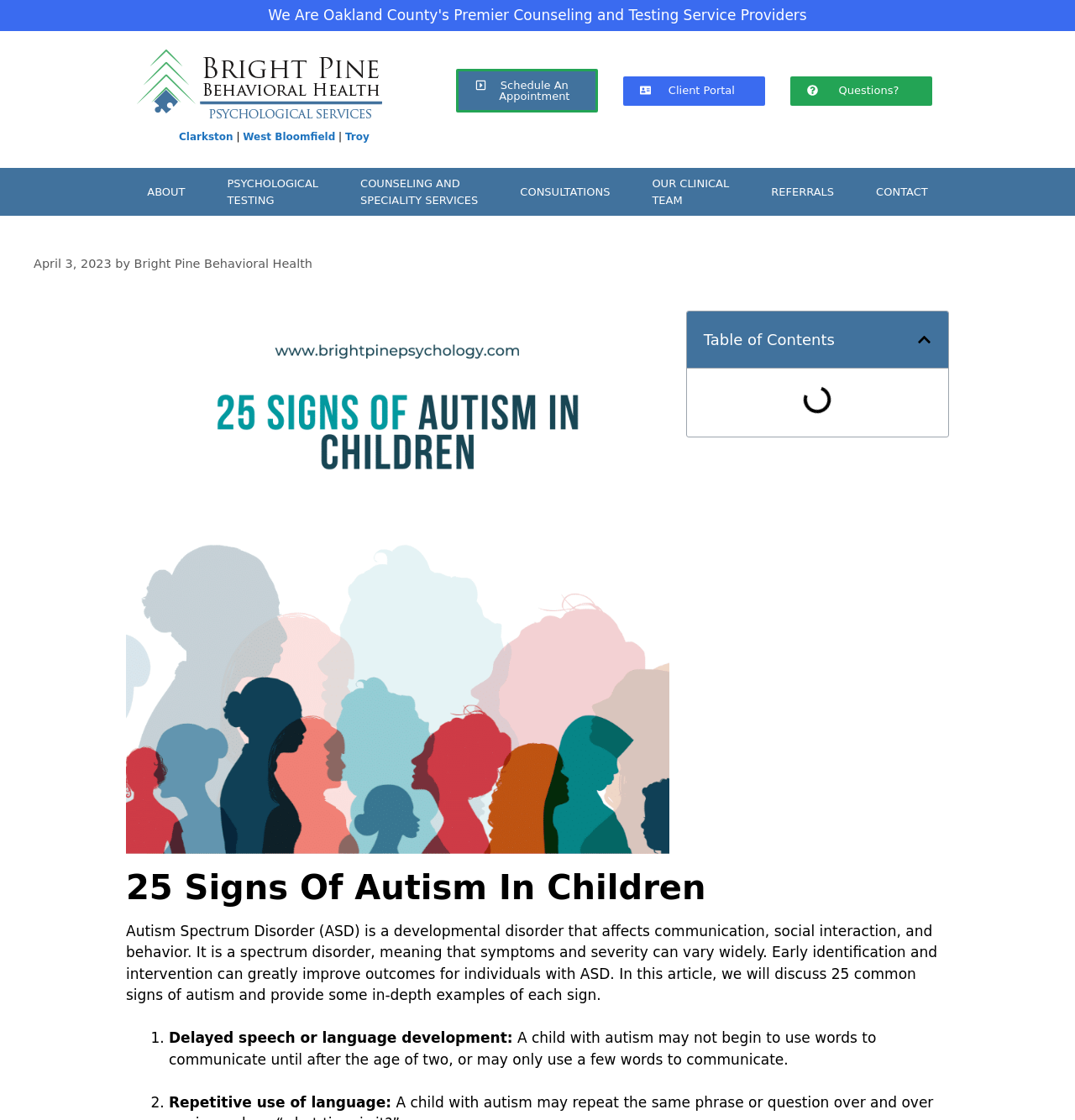What is the topic of the article on this webpage?
Look at the screenshot and give a one-word or phrase answer.

25 signs of autism in children